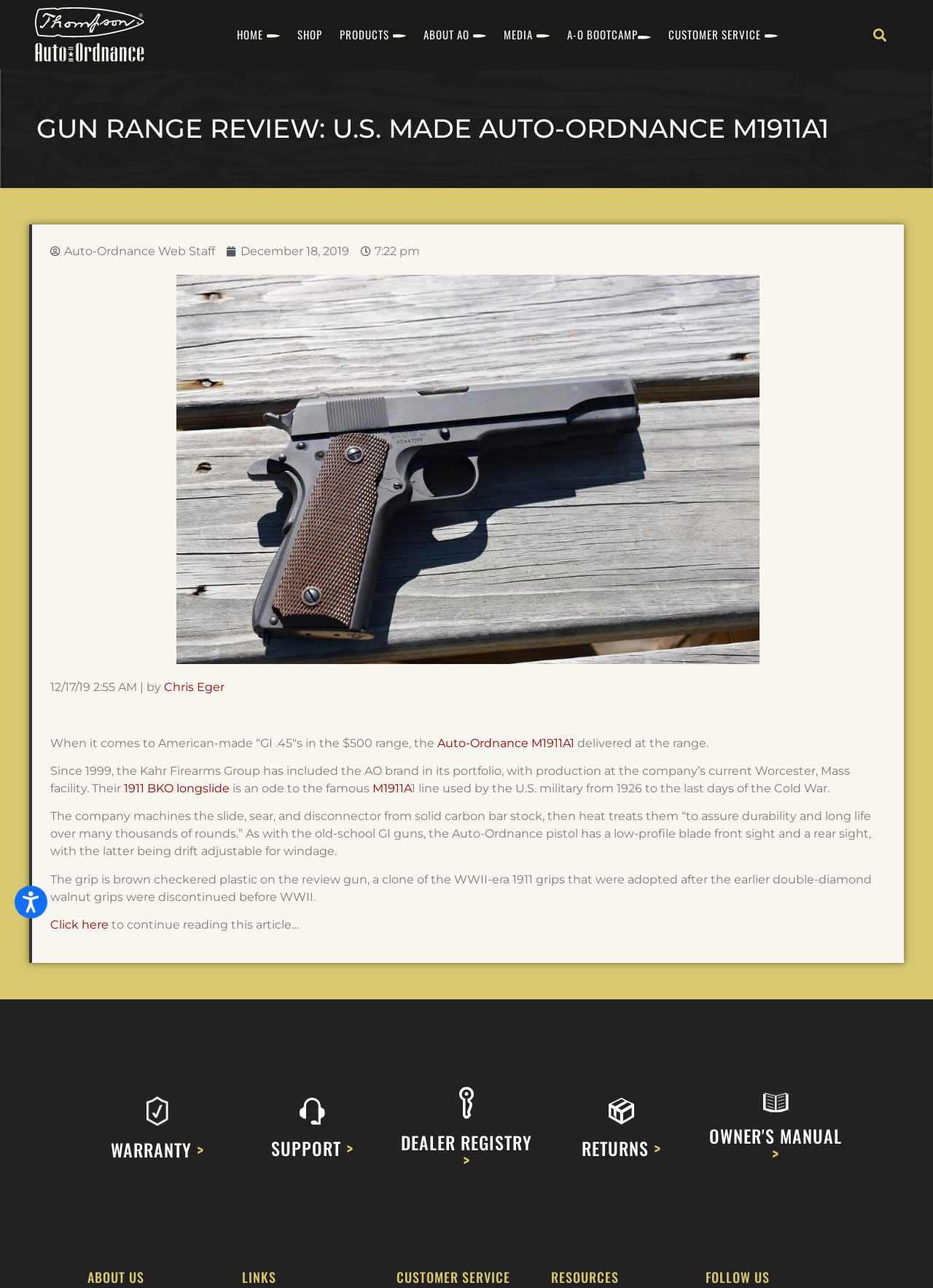What is the company that produces the Auto-Ordnance pistol?
Please provide a comprehensive answer based on the contents of the image.

The article mentions that 'Since 1999, the Kahr Firearms Group has included the AO brand in its portfolio, with production at the company’s current Worcester, Mass facility'.